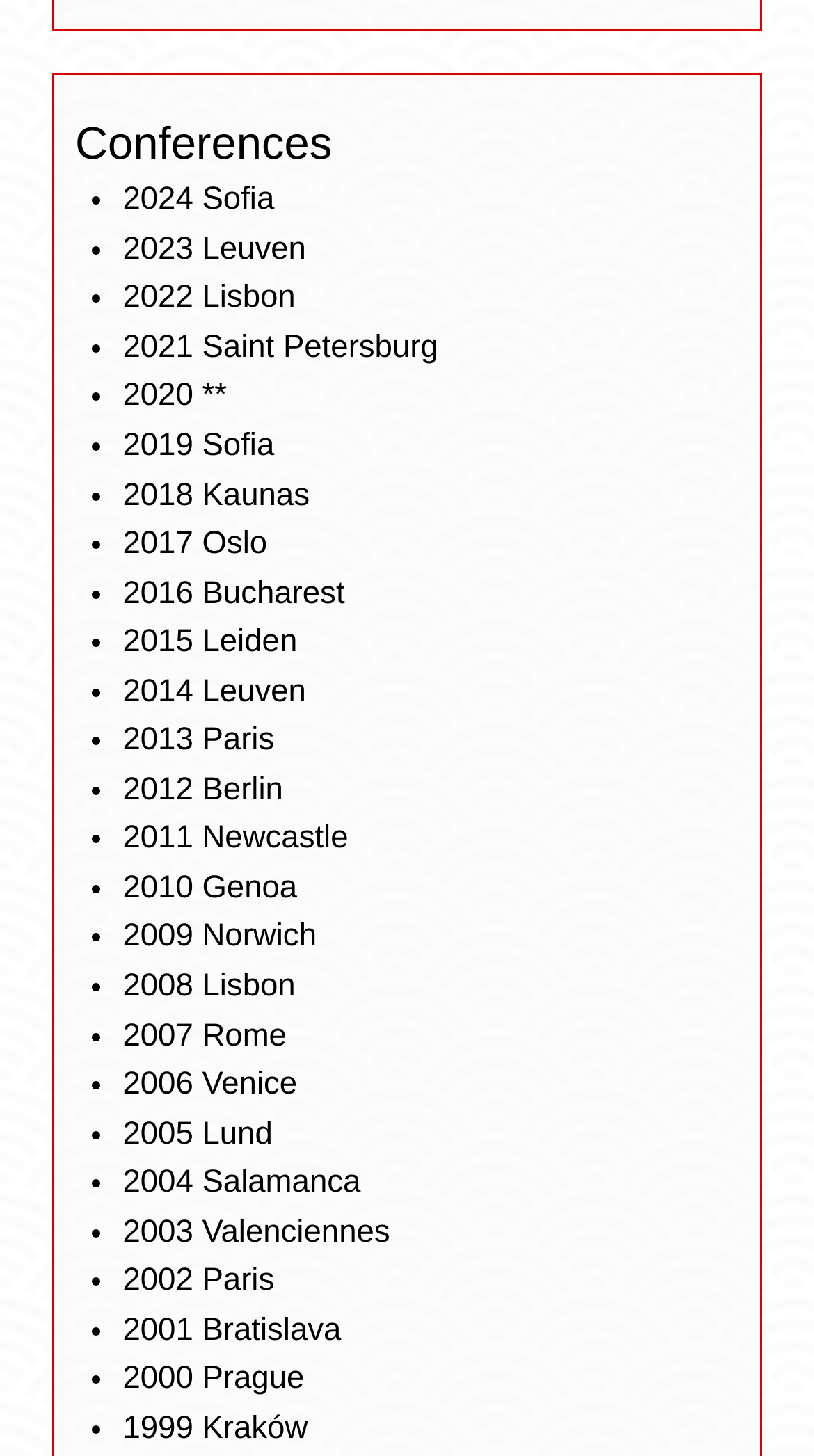For the given element description 2021 Saint Petersburg, determine the bounding box coordinates of the UI element. The coordinates should follow the format (top-left x, top-left y, bottom-right x, bottom-right y) and be within the range of 0 to 1.

[0.151, 0.226, 0.538, 0.251]